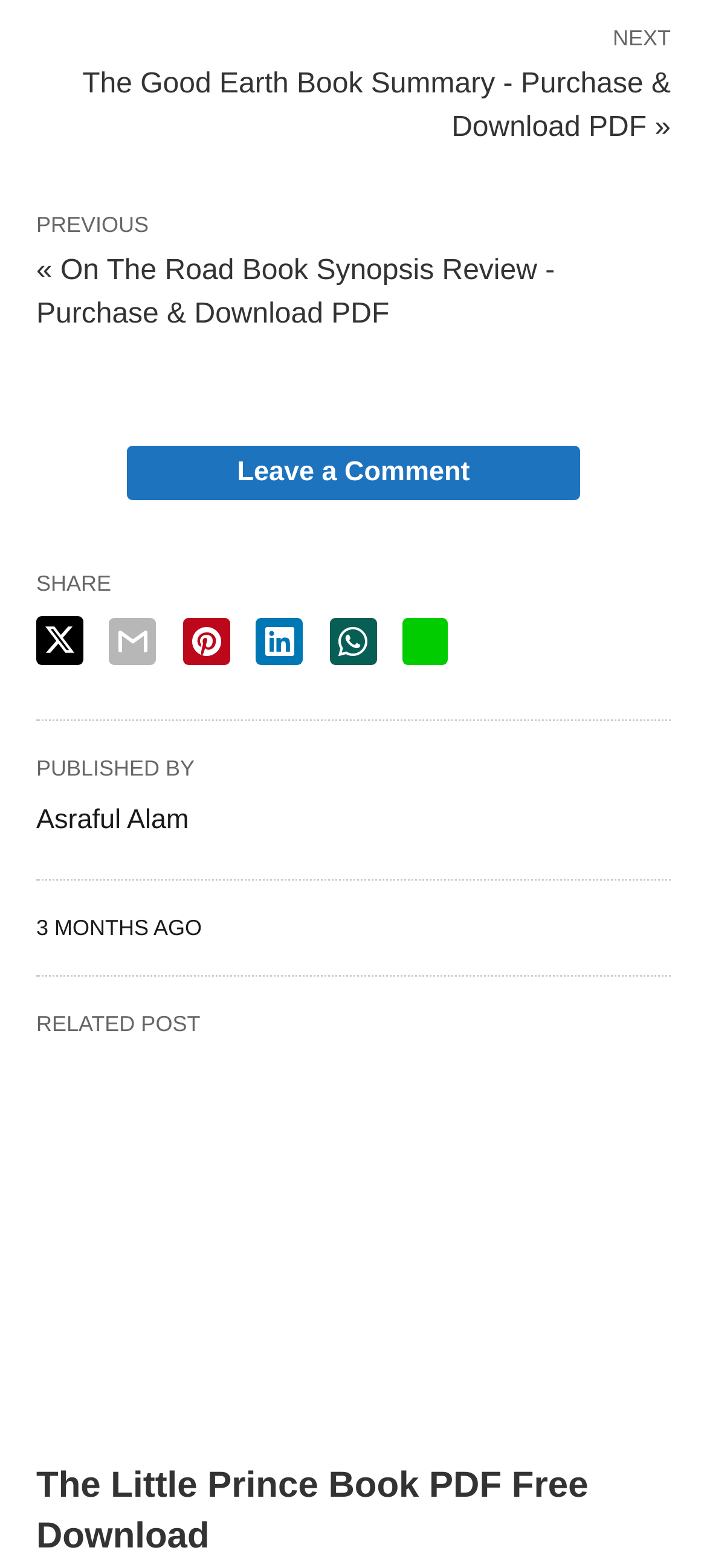Pinpoint the bounding box coordinates of the clickable area necessary to execute the following instruction: "Click the NEXT button". The coordinates should be given as four float numbers between 0 and 1, namely [left, top, right, bottom].

[0.051, 0.041, 0.949, 0.096]